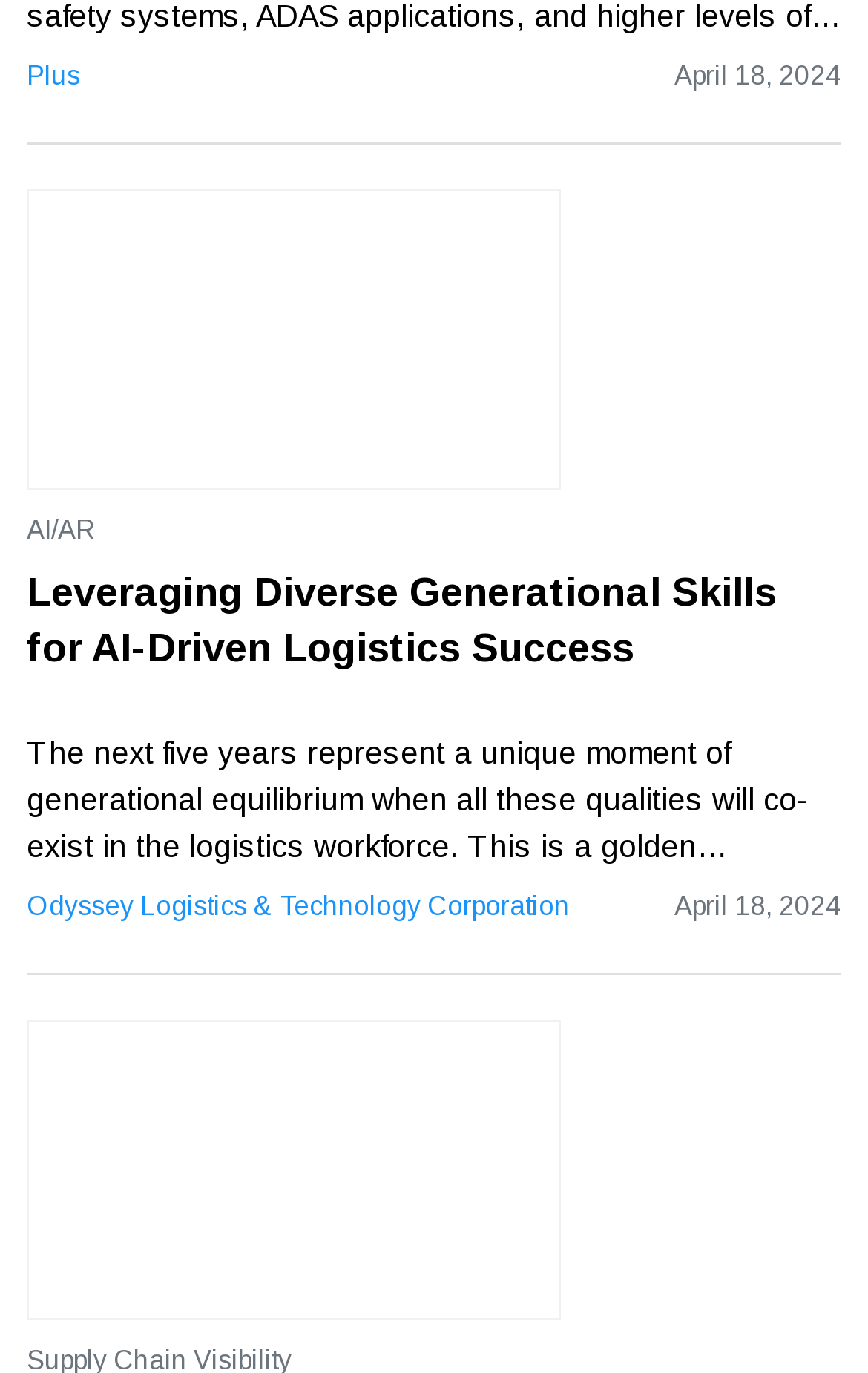Show the bounding box coordinates of the region that should be clicked to follow the instruction: "Explore the 'Somchaisom Adobe Stock 414129596' image."

[0.031, 0.743, 0.646, 0.962]